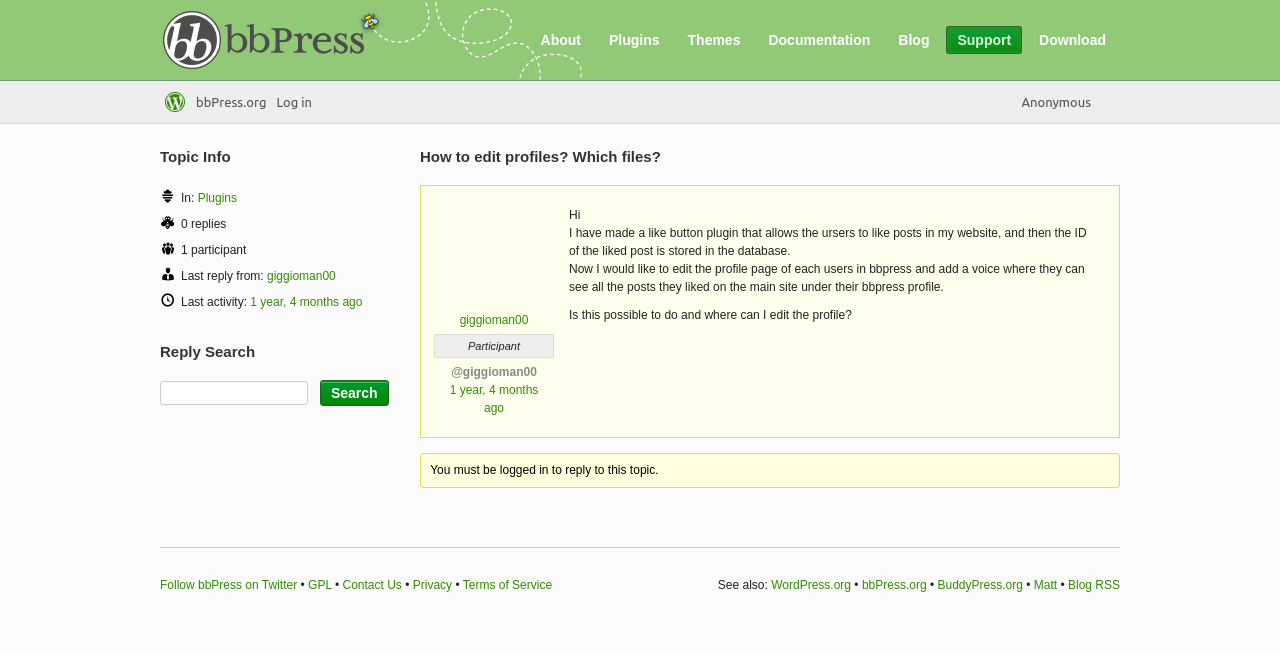What is the username of the participant?
Using the information from the image, give a concise answer in one word or a short phrase.

giggioman00